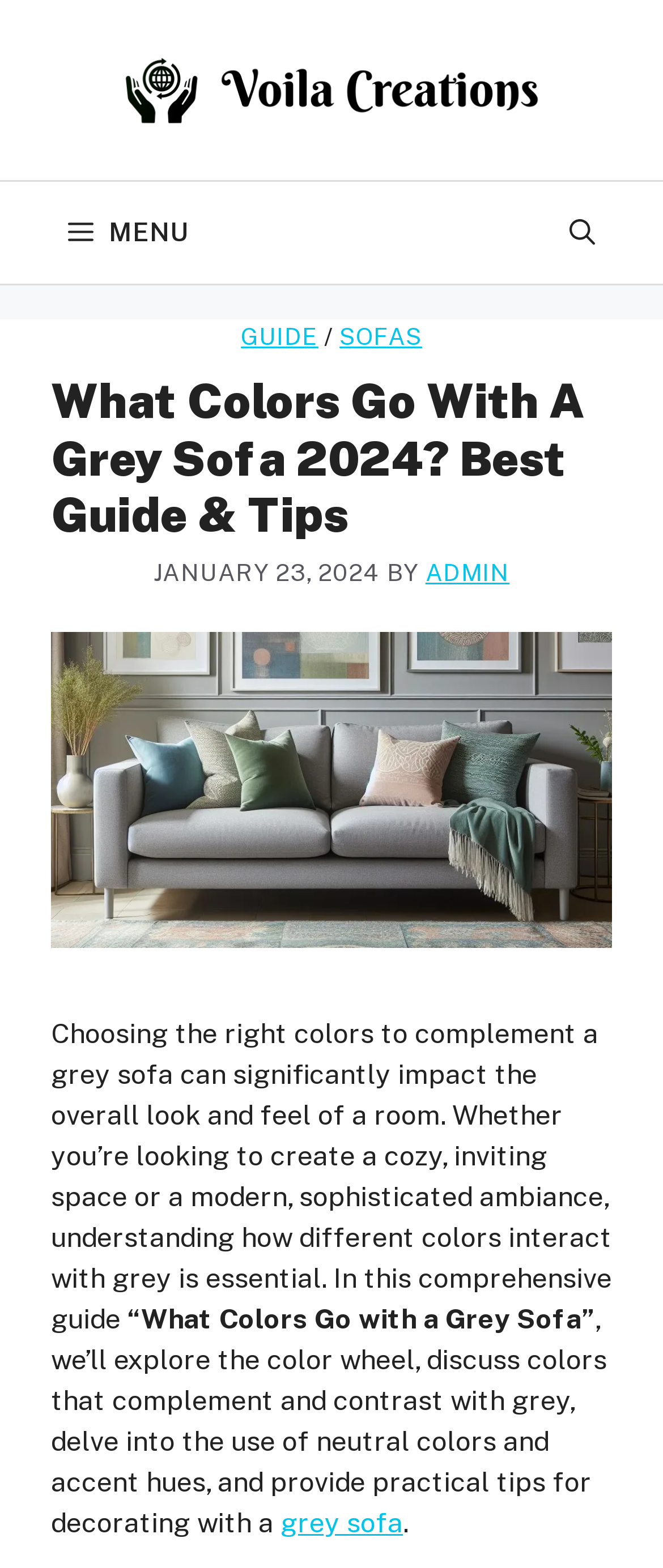What is the date of the article?
Offer a detailed and exhaustive answer to the question.

The date of the article can be found below the main heading, which is displayed in a time element with the text 'JANUARY 23, 2024'.